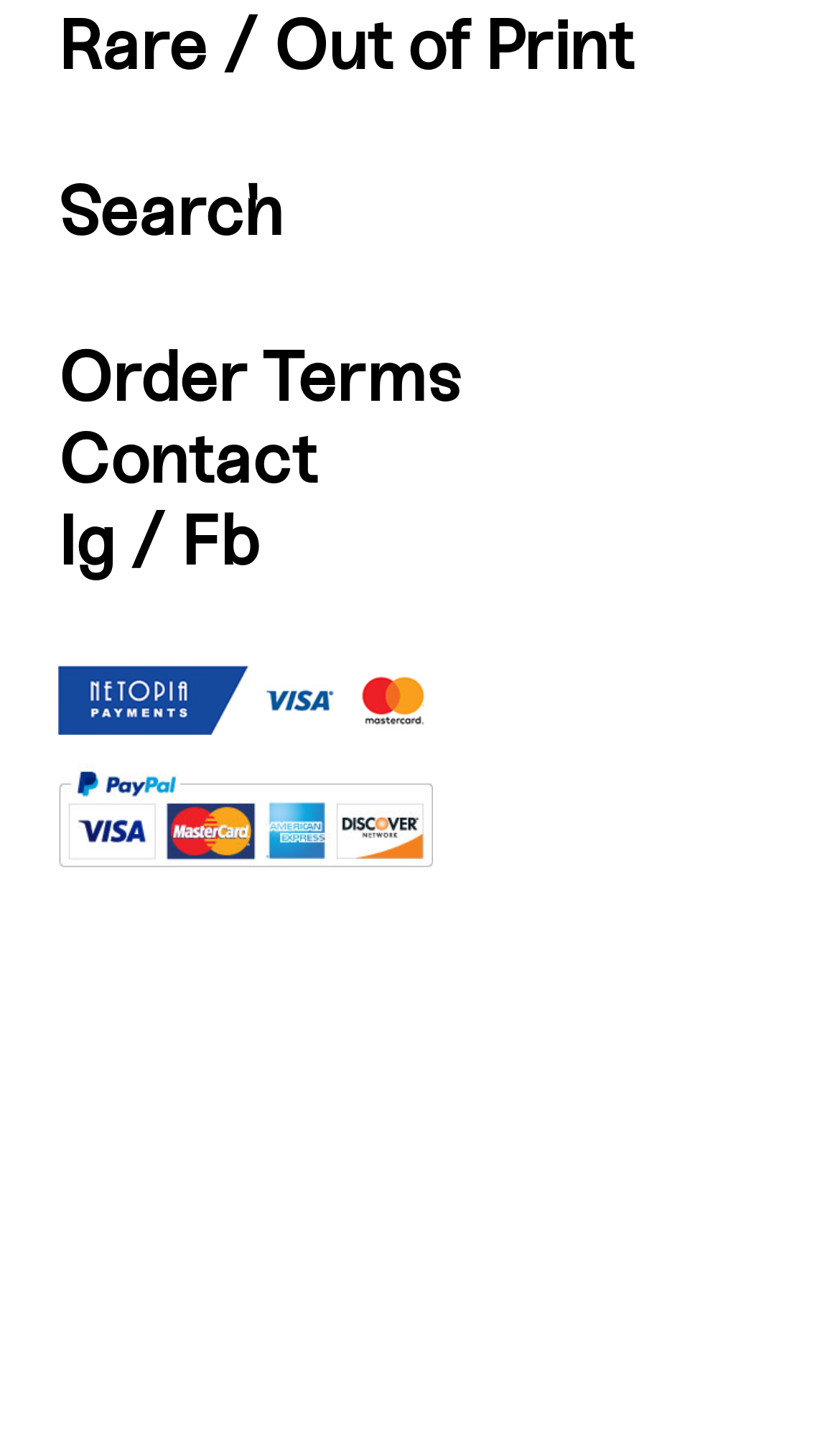Predict the bounding box for the UI component with the following description: "Fb".

[0.215, 0.345, 0.31, 0.401]